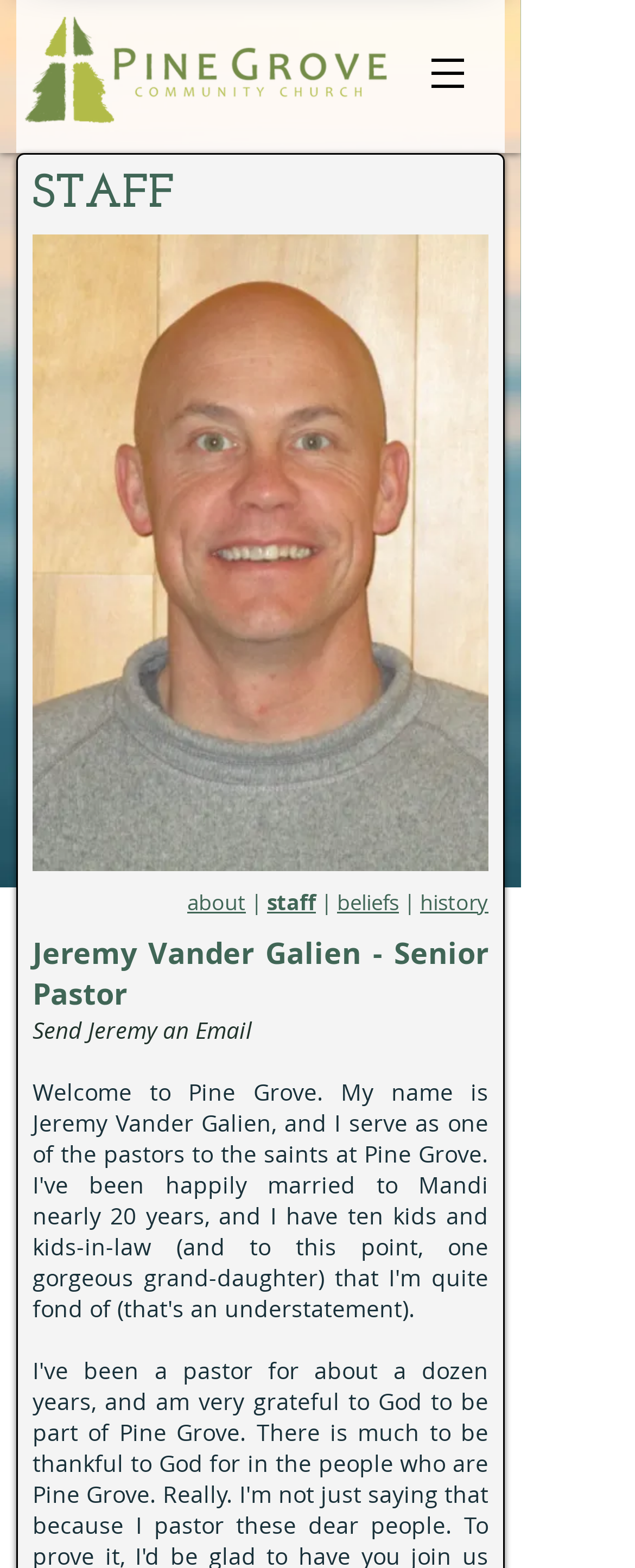Write an exhaustive caption that covers the webpage's main aspects.

The webpage is about the staff of Pinegrove Church. At the top left, there is a small image of a texture, accompanied by a link. To the right of this image, there is a navigation menu labeled "Site" with a button that has a popup menu. Below this navigation menu, there is a large heading that reads "STAFF". 

On the left side of the page, there is a large image of a person, Pastor Jeremy Vander Galien, who is the Senior Pastor of the church. Below this image, there is a heading with his name and title. 

Underneath the heading, there are three links: "about", "staff", and "beliefs", which are separated by vertical lines. To the right of these links, there is another link labeled "history". 

Below the links, there is a link to "Send Jeremy an Email" and a small non-breaking space character. At the bottom right of the page, there is a button labeled "Chat" with an accompanying image.